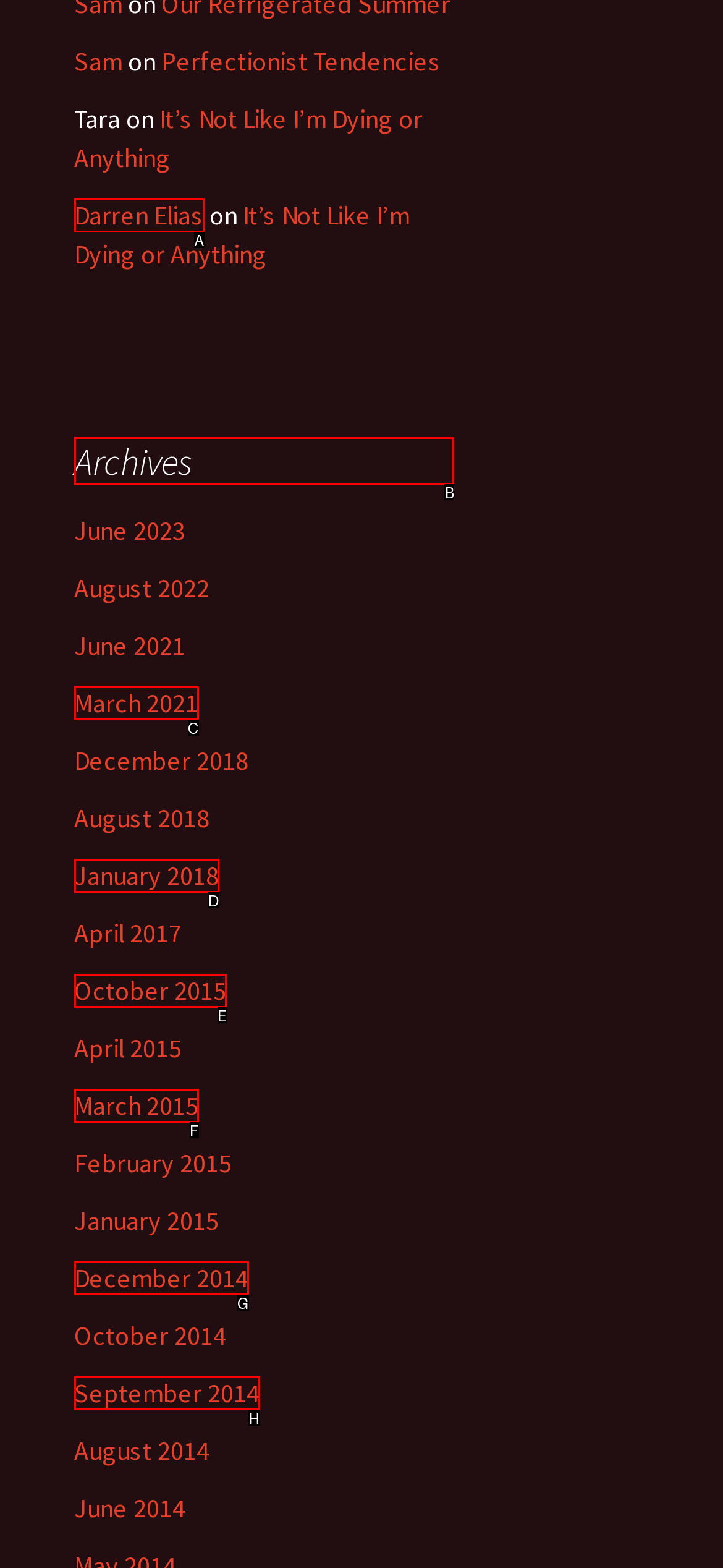Determine which HTML element should be clicked for this task: go to archives
Provide the option's letter from the available choices.

B